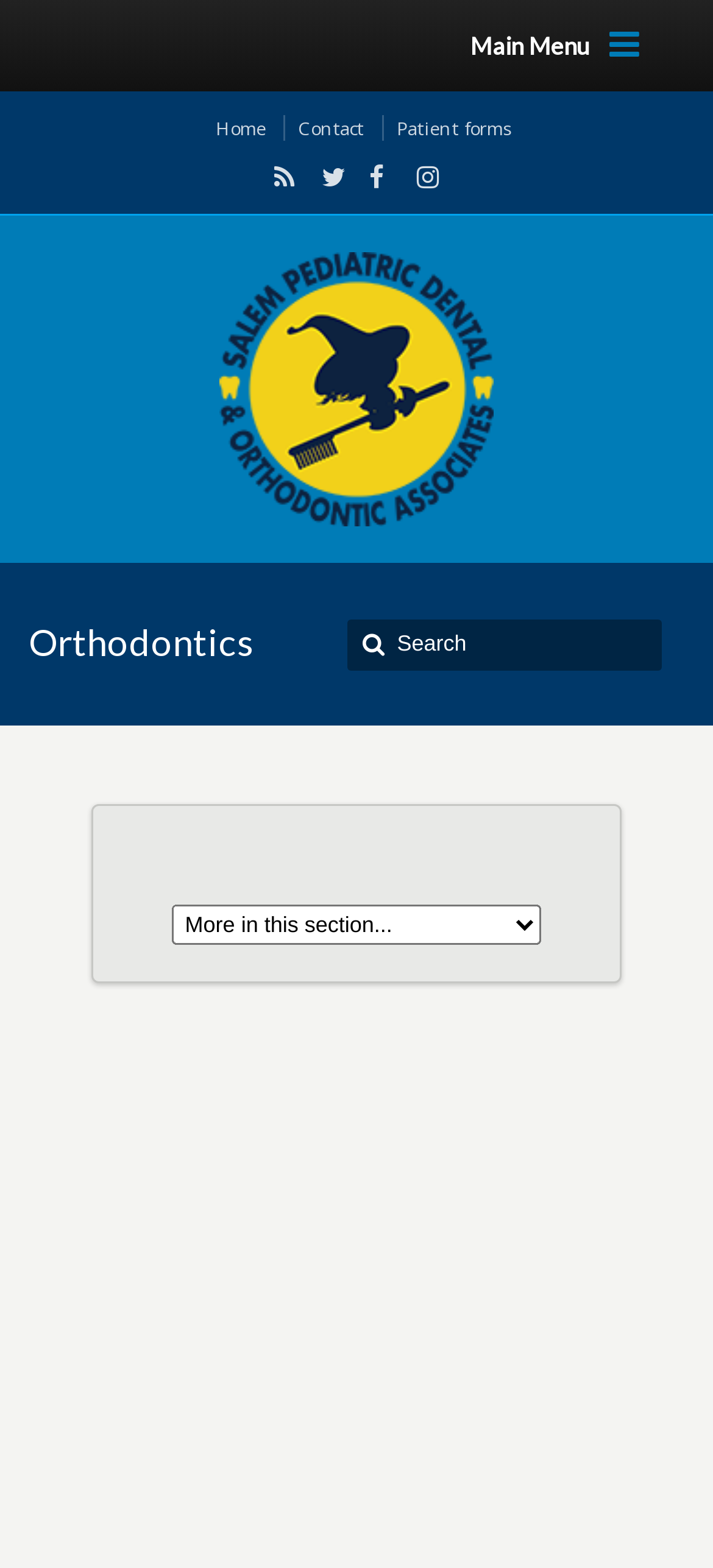Identify the bounding box coordinates of the section to be clicked to complete the task described by the following instruction: "Search this website". The coordinates should be four float numbers between 0 and 1, formatted as [left, top, right, bottom].

[0.557, 0.402, 0.865, 0.418]